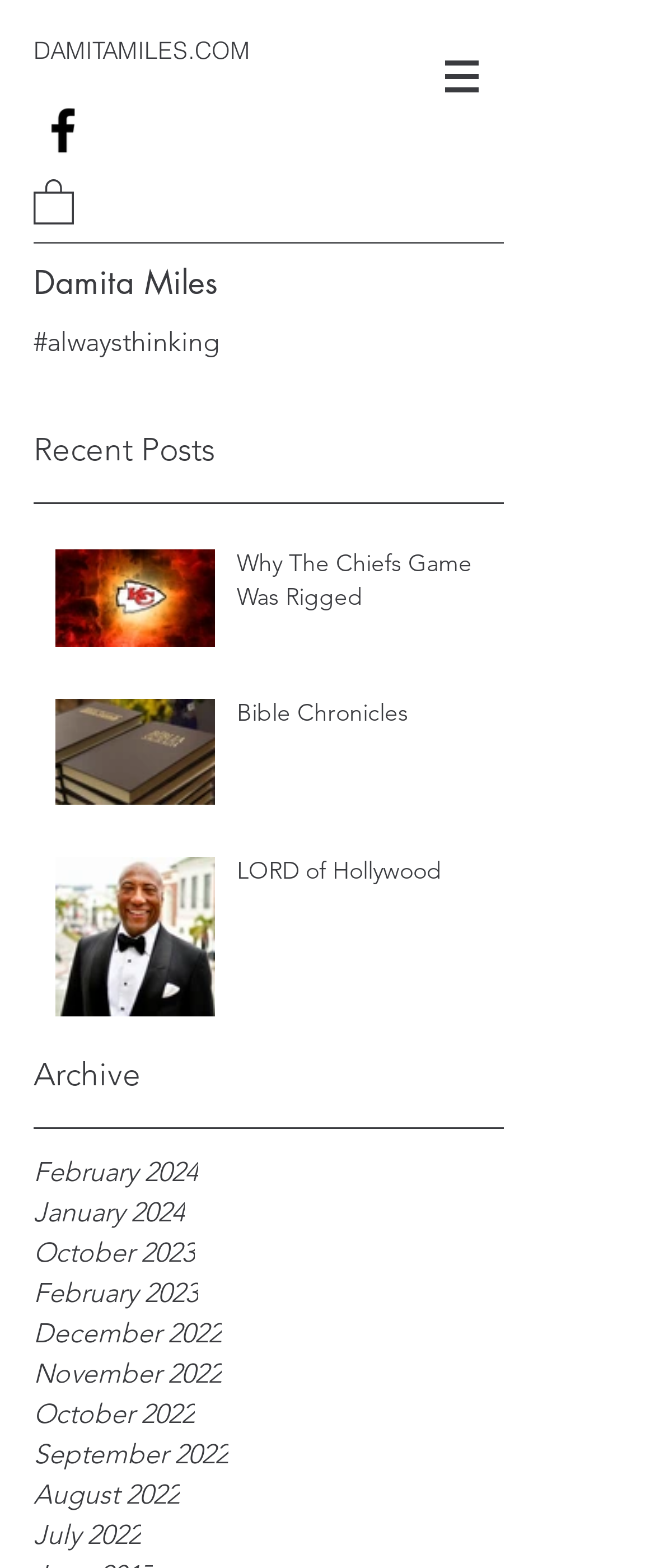Please answer the following query using a single word or phrase: 
How many posts are listed on the webpage?

3